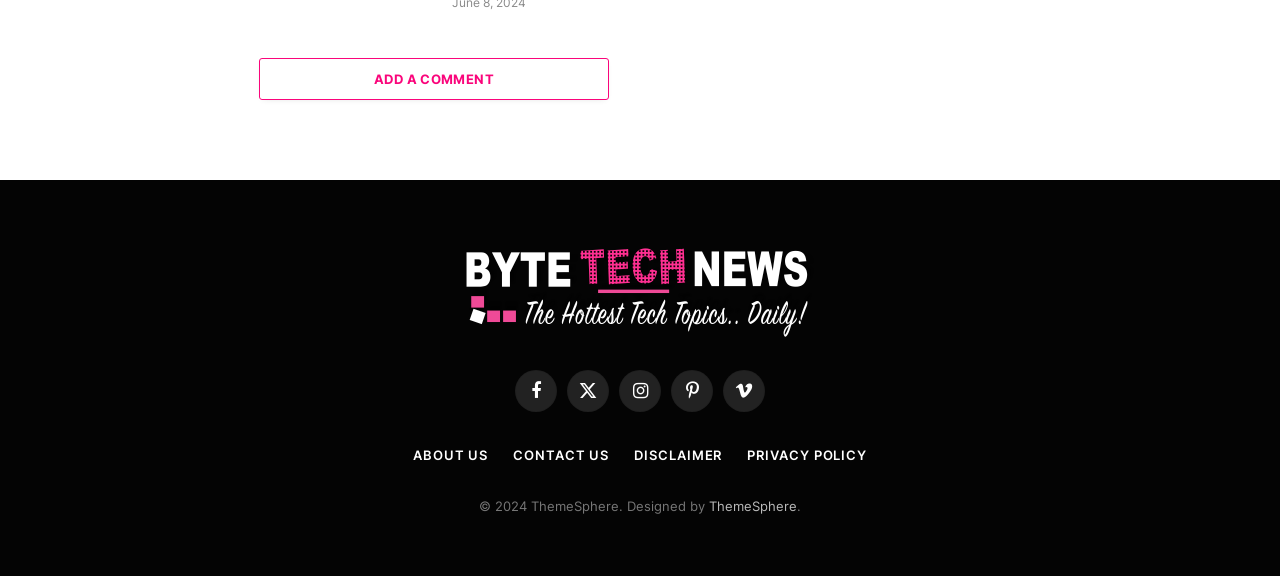Given the description "Privacy Settings Page", provide the bounding box coordinates of the corresponding UI element.

None